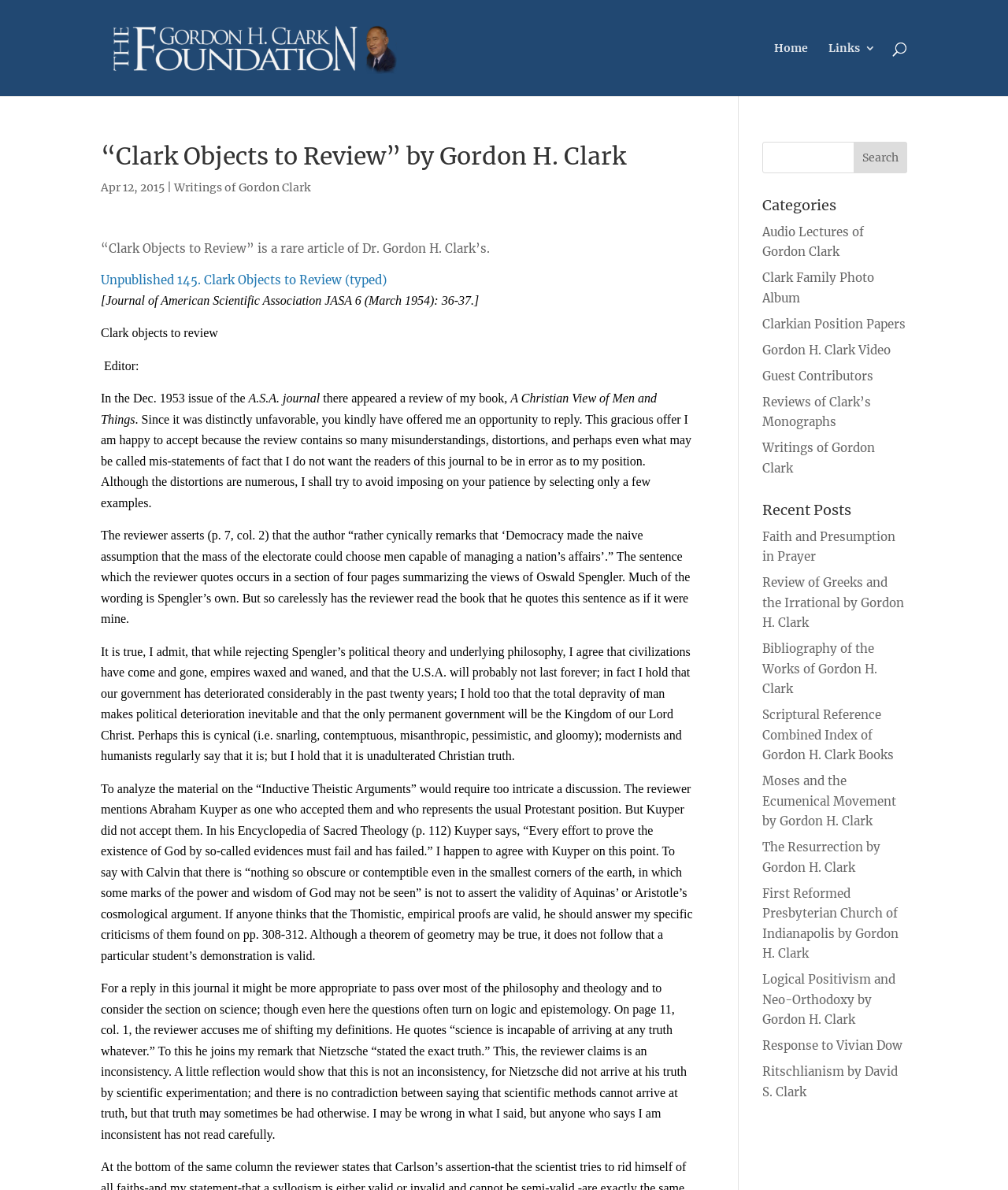Determine the bounding box coordinates of the clickable area required to perform the following instruction: "Read the recent post 'Faith and Presumption in Prayer'". The coordinates should be represented as four float numbers between 0 and 1: [left, top, right, bottom].

[0.756, 0.445, 0.888, 0.474]